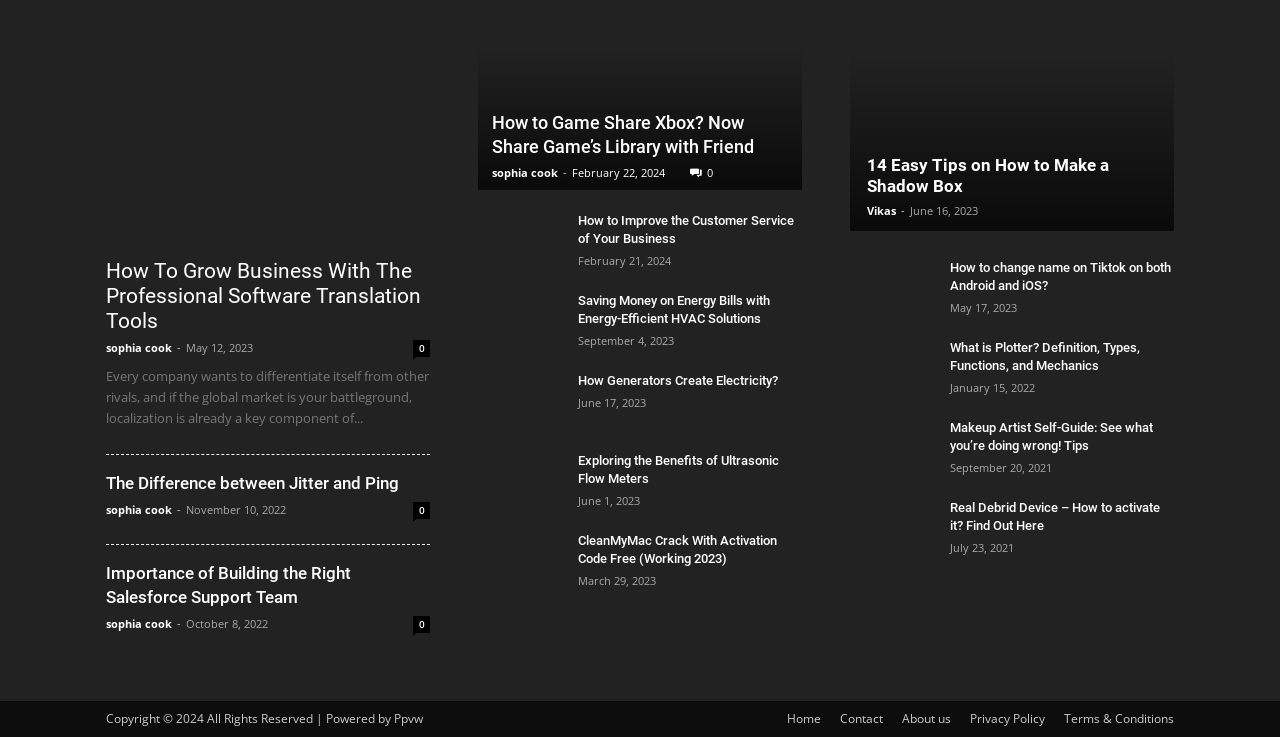Determine the bounding box coordinates of the clickable element to complete this instruction: "Explore the article 'Exploring the Benefits of Ultrasonic Flow Meters'". Provide the coordinates in the format of four float numbers between 0 and 1, [left, top, right, bottom].

[0.452, 0.613, 0.627, 0.662]